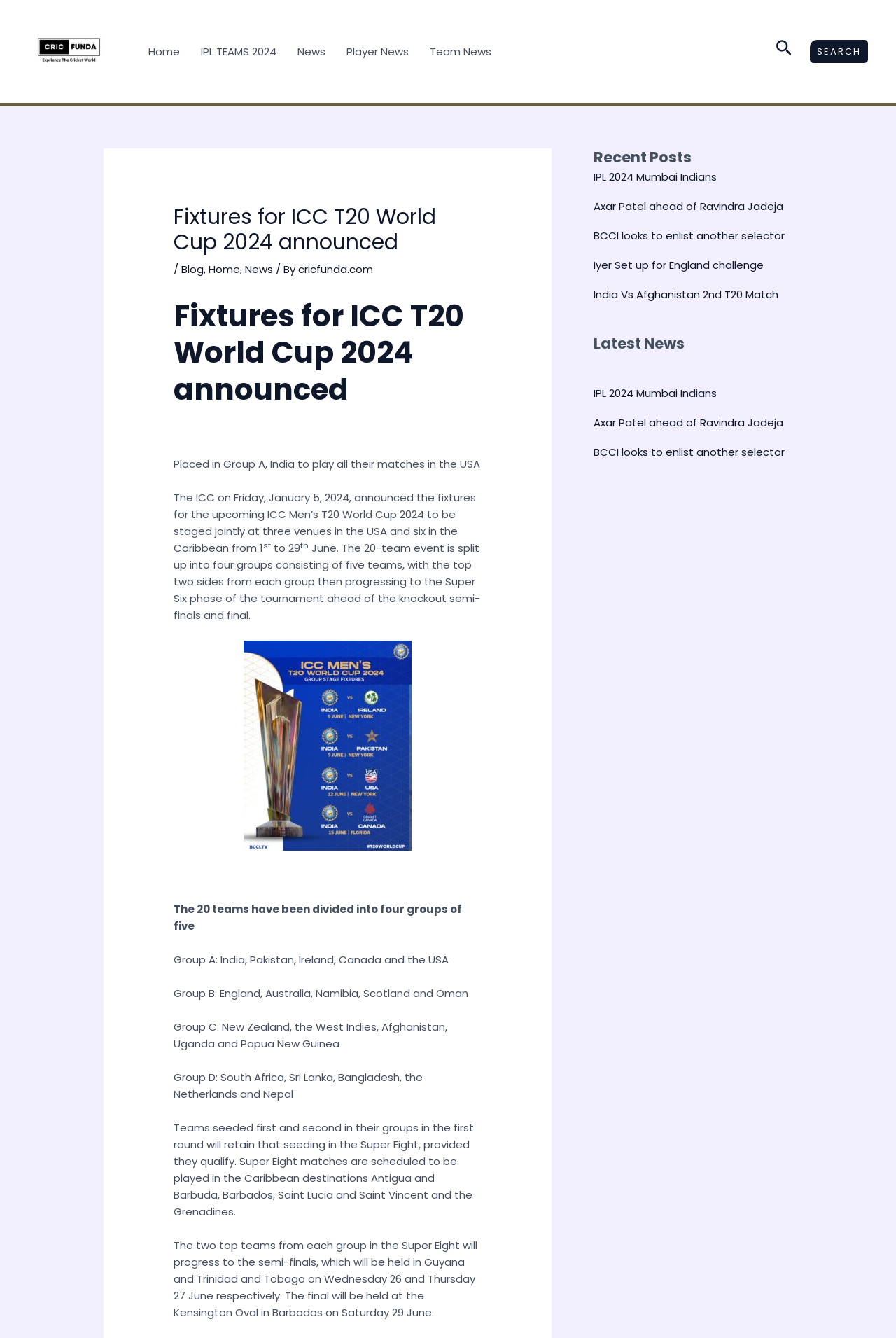How many groups are there in the ICC T20 World Cup 2024?
Answer the question based on the image using a single word or a brief phrase.

4